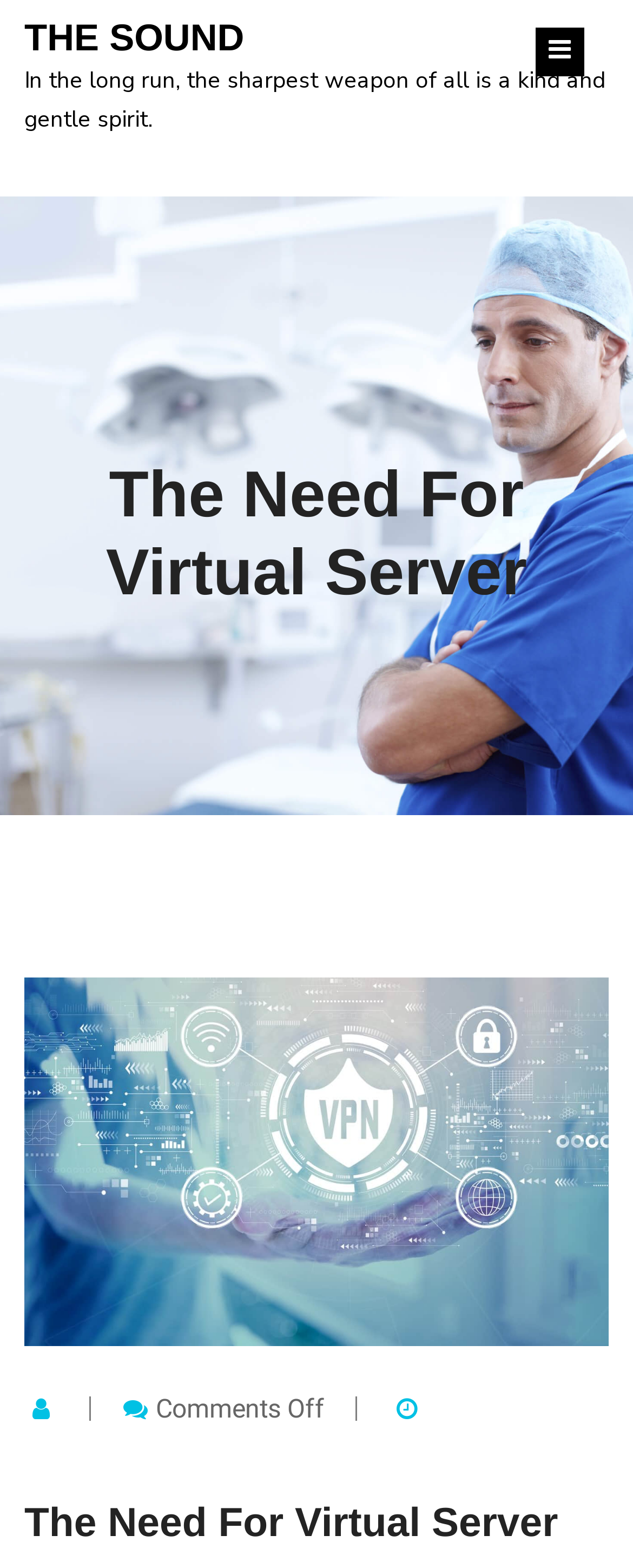Create a detailed summary of all the visual and textual information on the webpage.

The webpage is titled "The Need For Virtual Server – THE SOUND" and has a prominent link at the top with a quote "THE SOUND In the long run, the sharpest weapon of all is a kind and gentle spirit." This link is accompanied by a heading with the same text "THE SOUND". 

Below the quote, there is a main heading "The Need For Virtual Server" which is also a link. To the right of this heading, there is a button with an icon. 

Further down the page, there are two lines of text. The first line reads "Comments Off" and the second line reads "On The Need For Virtual Server". 

At the very bottom of the page, there is another heading with the same text "The Need For Virtual Server".